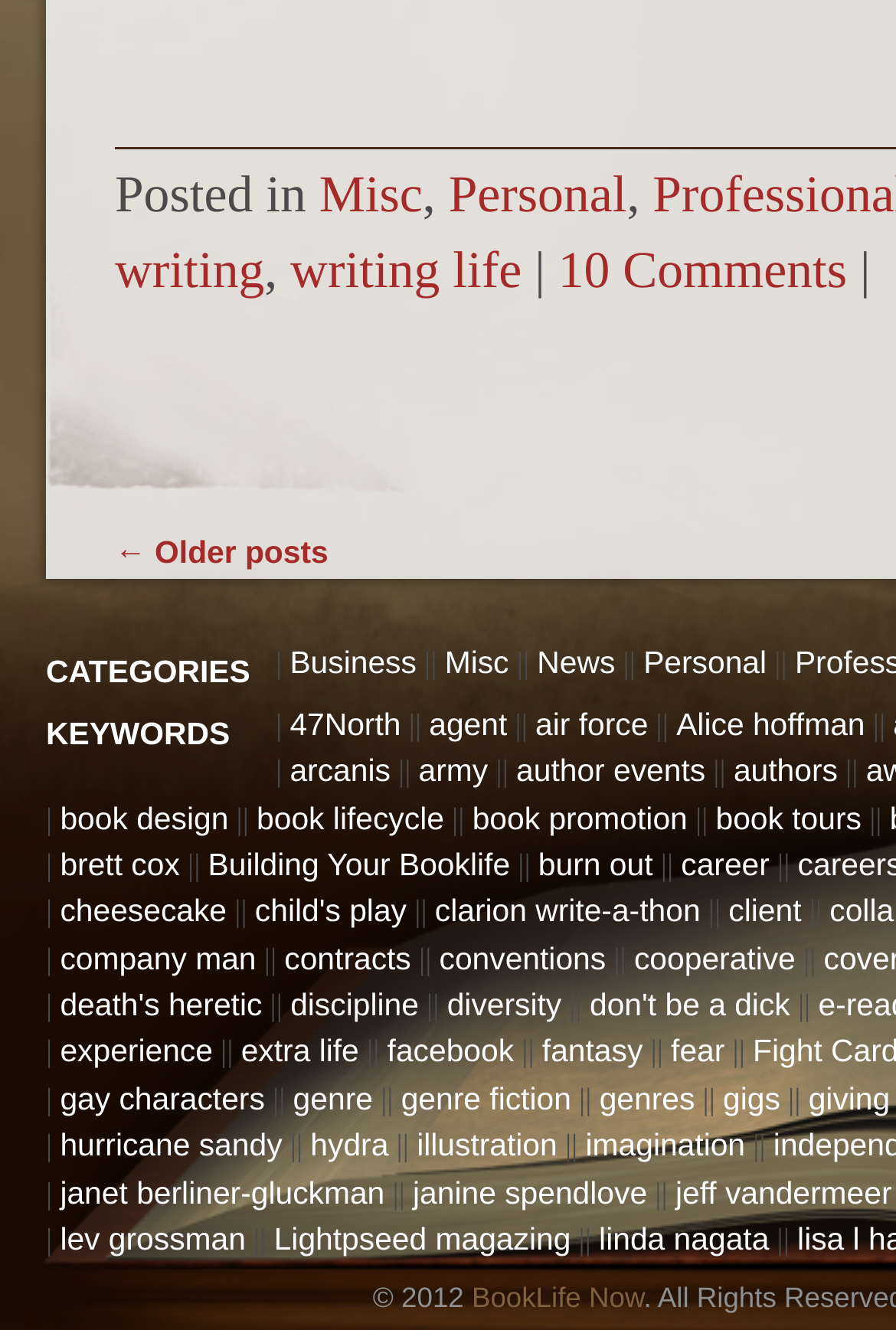Give a concise answer using one word or a phrase to the following question:
How many comments does the post have?

10 Comments